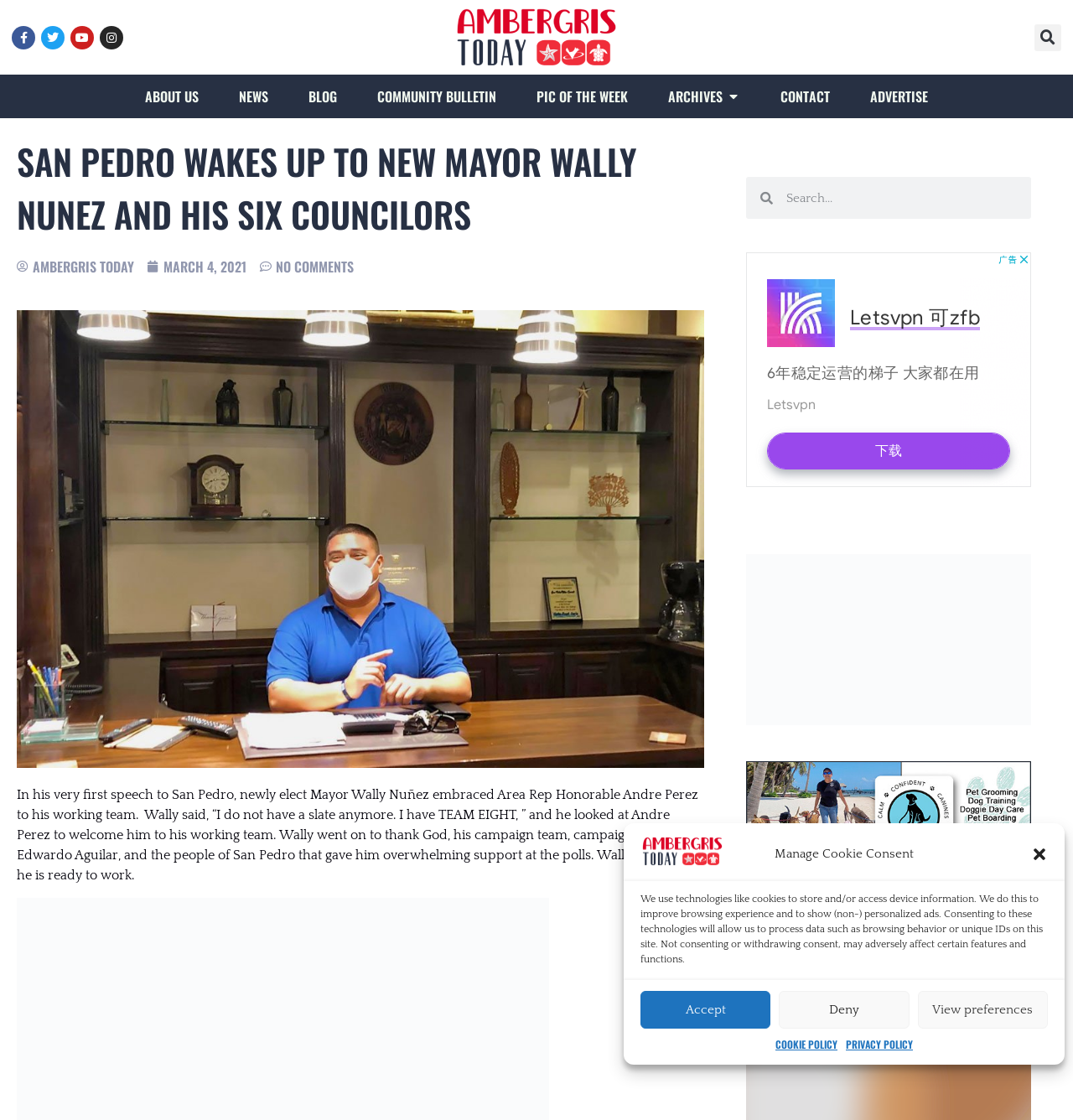Please provide the bounding box coordinates in the format (top-left x, top-left y, bottom-right x, bottom-right y). Remember, all values are floating point numbers between 0 and 1. What is the bounding box coordinate of the region described as: PIC OF THE WEEK

[0.5, 0.077, 0.585, 0.095]